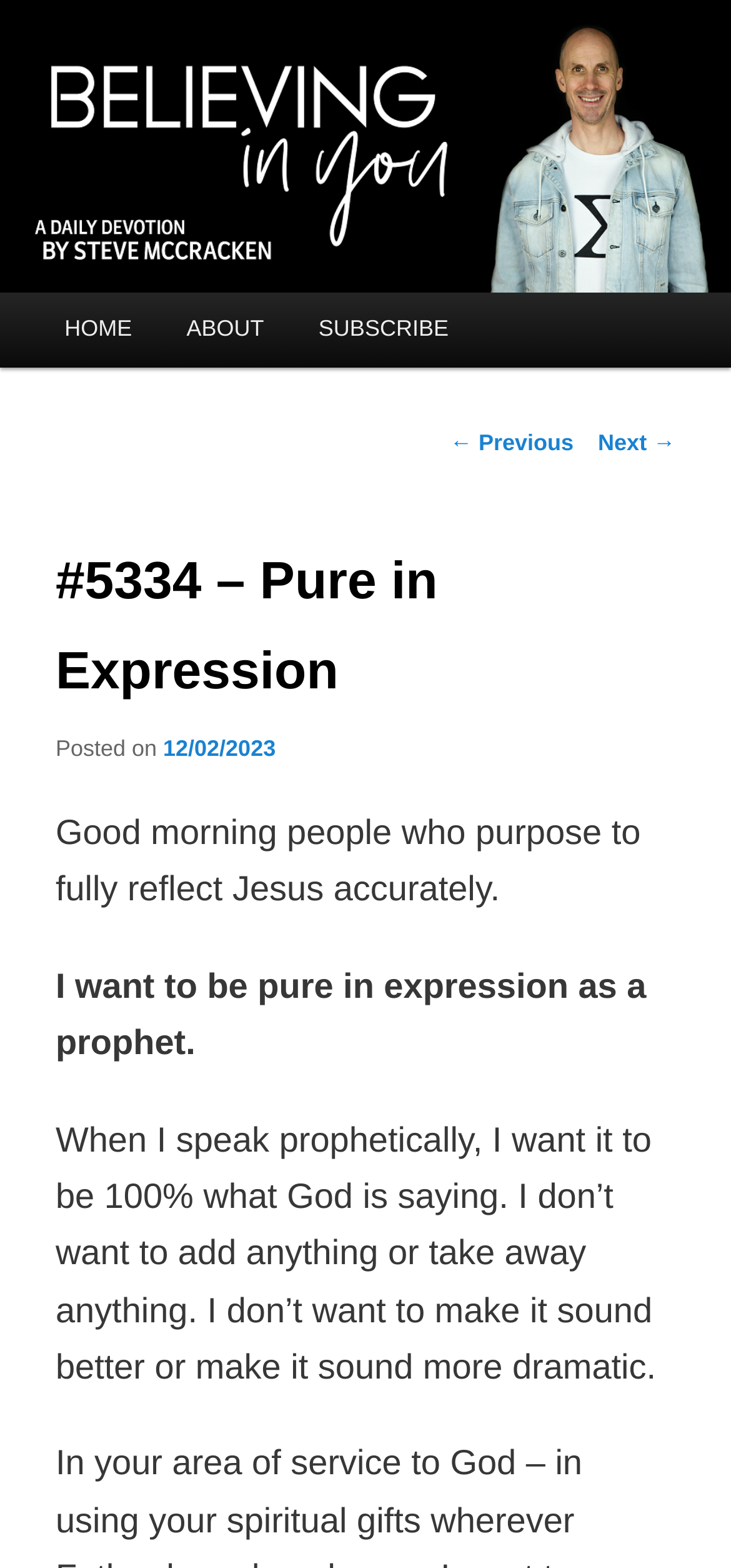Provide a short answer to the following question with just one word or phrase: What is the purpose of the author?

to fully reflect Jesus accurately